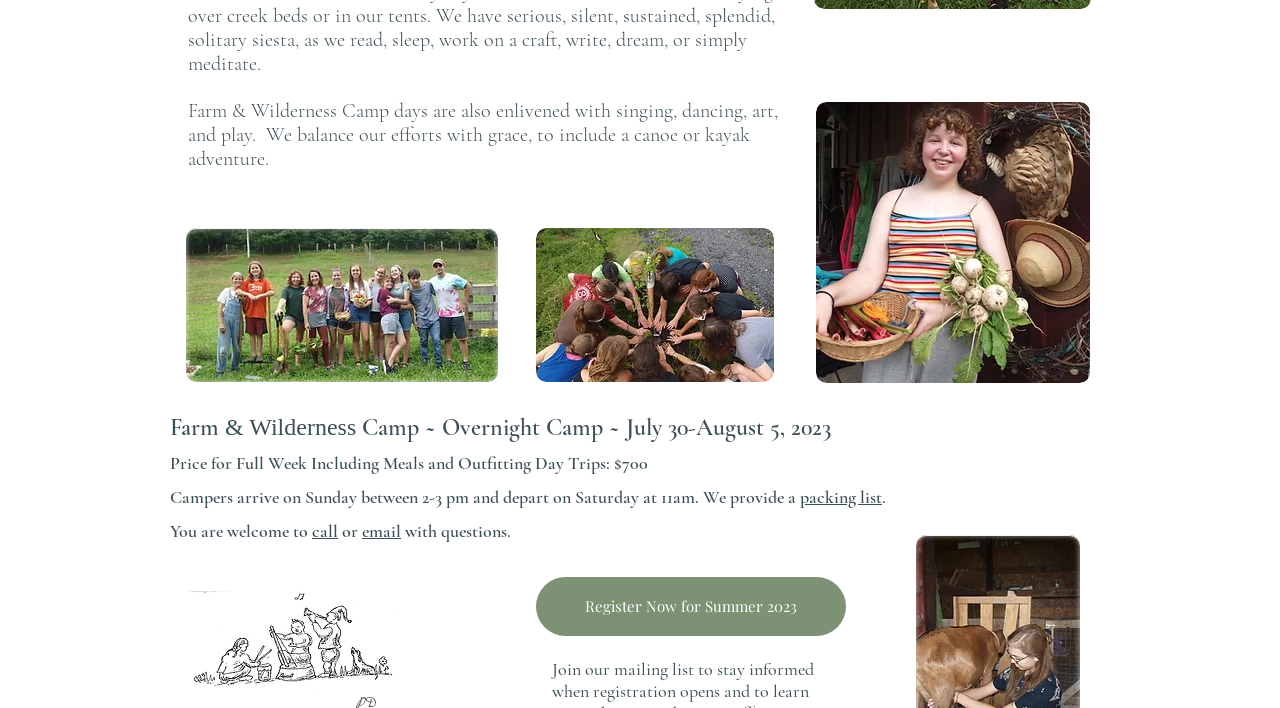What is the purpose of the link 'packing list'?
Please use the visual content to give a single word or phrase answer.

To provide a packing list